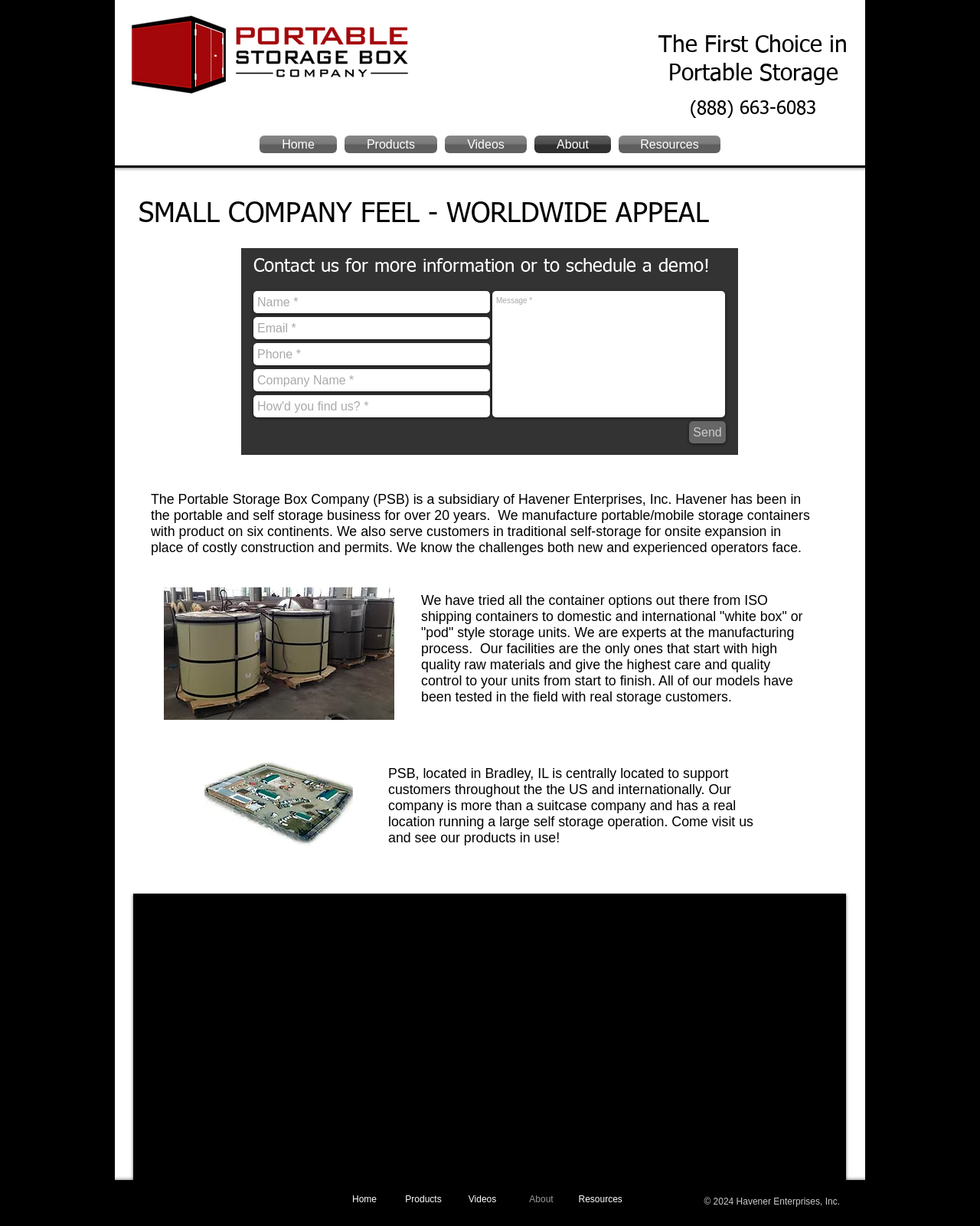Please specify the bounding box coordinates of the clickable region necessary for completing the following instruction: "Call the phone number". The coordinates must consist of four float numbers between 0 and 1, i.e., [left, top, right, bottom].

[0.67, 0.08, 0.867, 0.098]